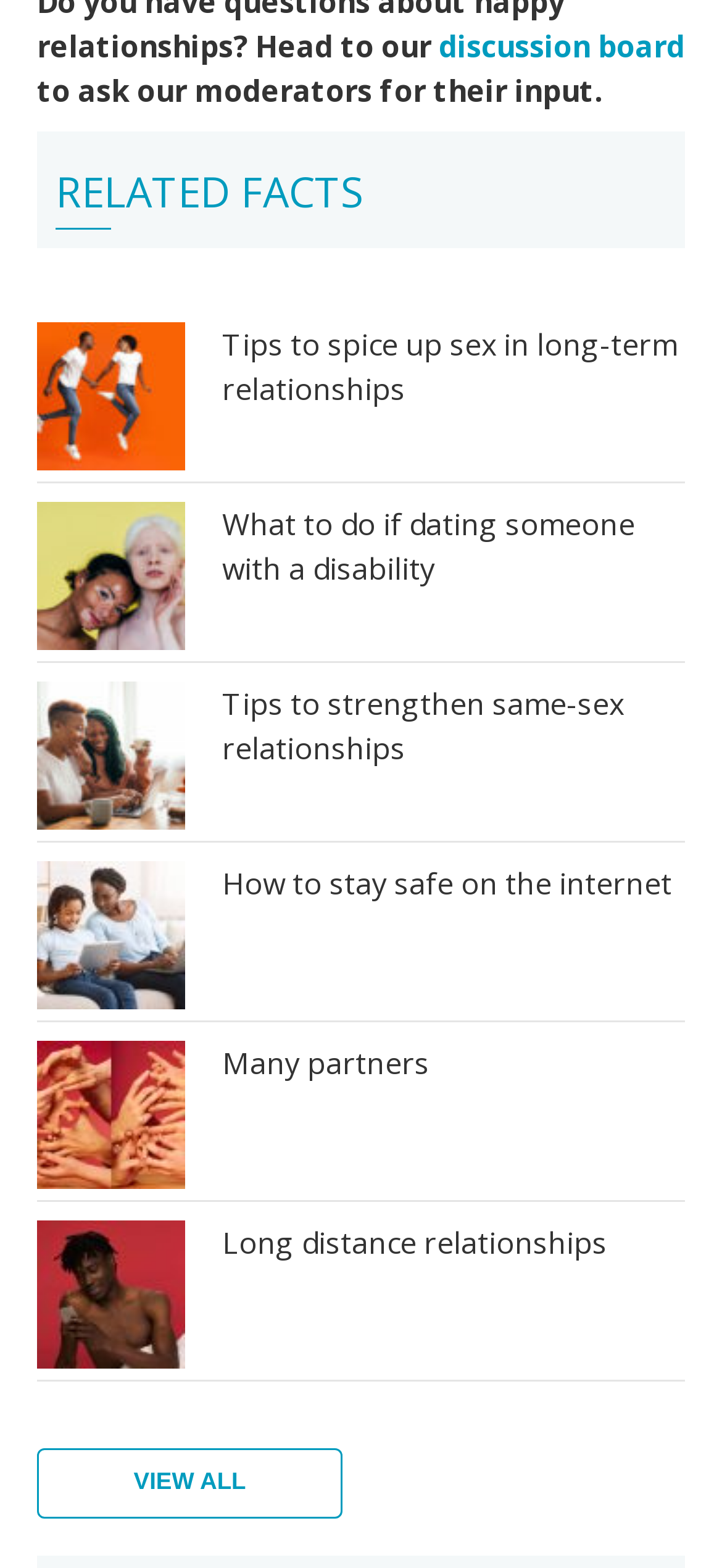Please find the bounding box coordinates for the clickable element needed to perform this instruction: "click the Tips to spice up sex in long-term relationships link".

[0.308, 0.205, 0.949, 0.307]